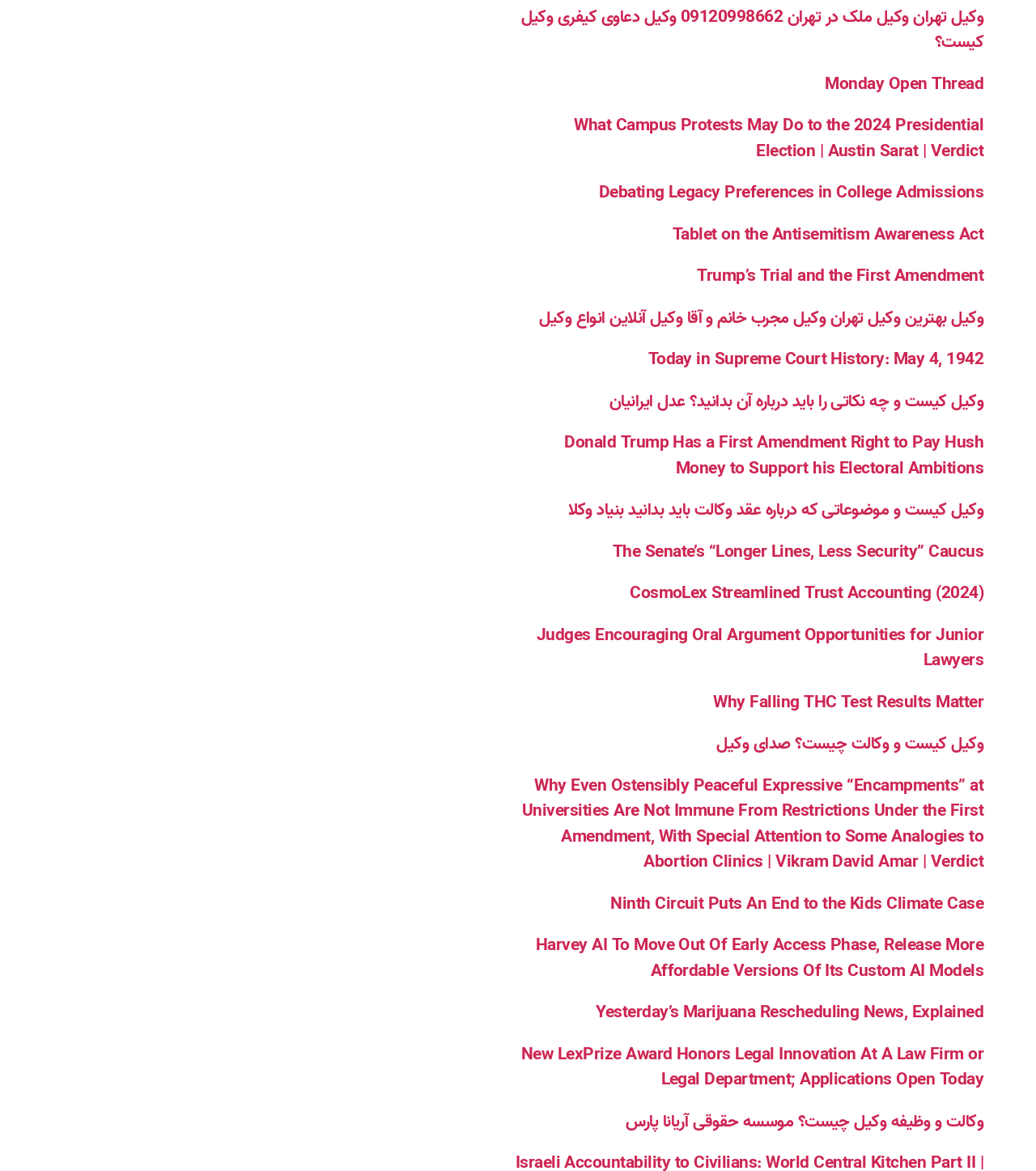Please provide a one-word or phrase answer to the question: 
How many links are on this webpage?

36